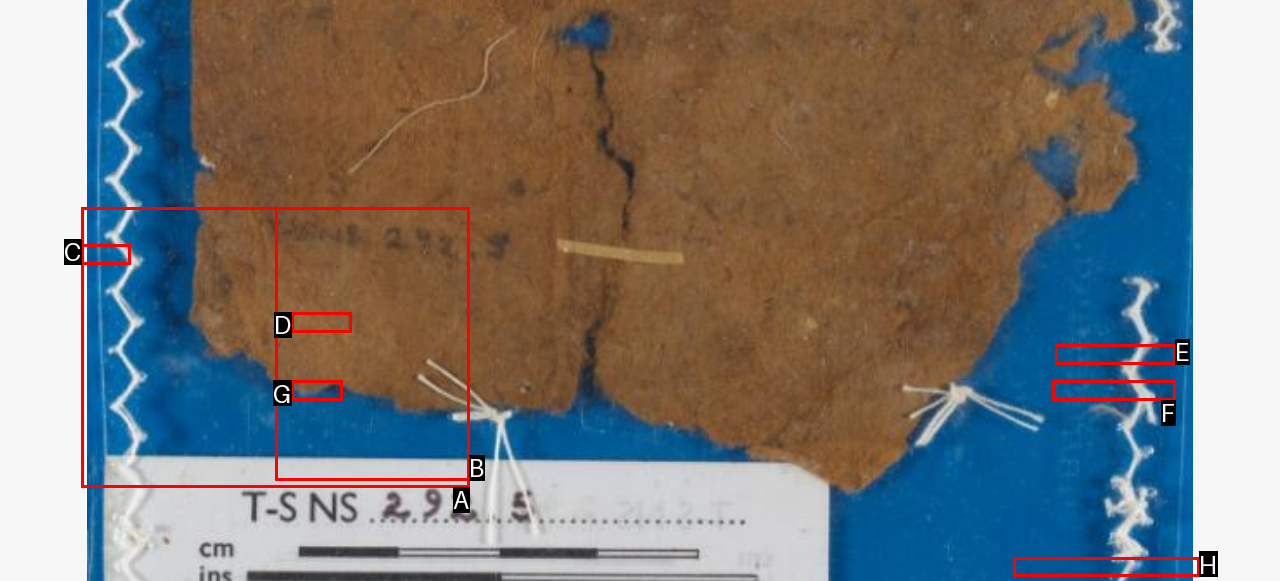Determine the letter of the UI element I should click on to complete the task: Go to the Princeton University homepage from the provided choices in the screenshot.

H